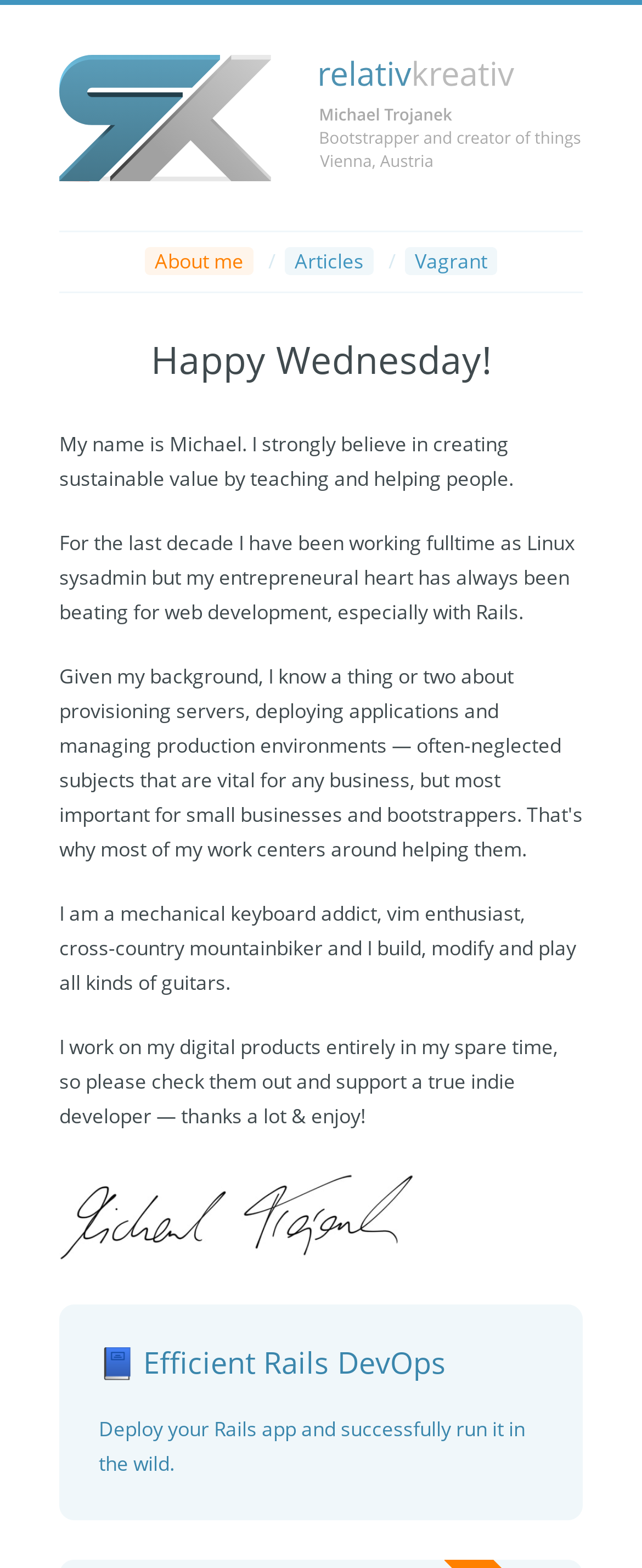Locate the bounding box of the UI element based on this description: "About me". Provide four float numbers between 0 and 1 as [left, top, right, bottom].

[0.226, 0.157, 0.395, 0.175]